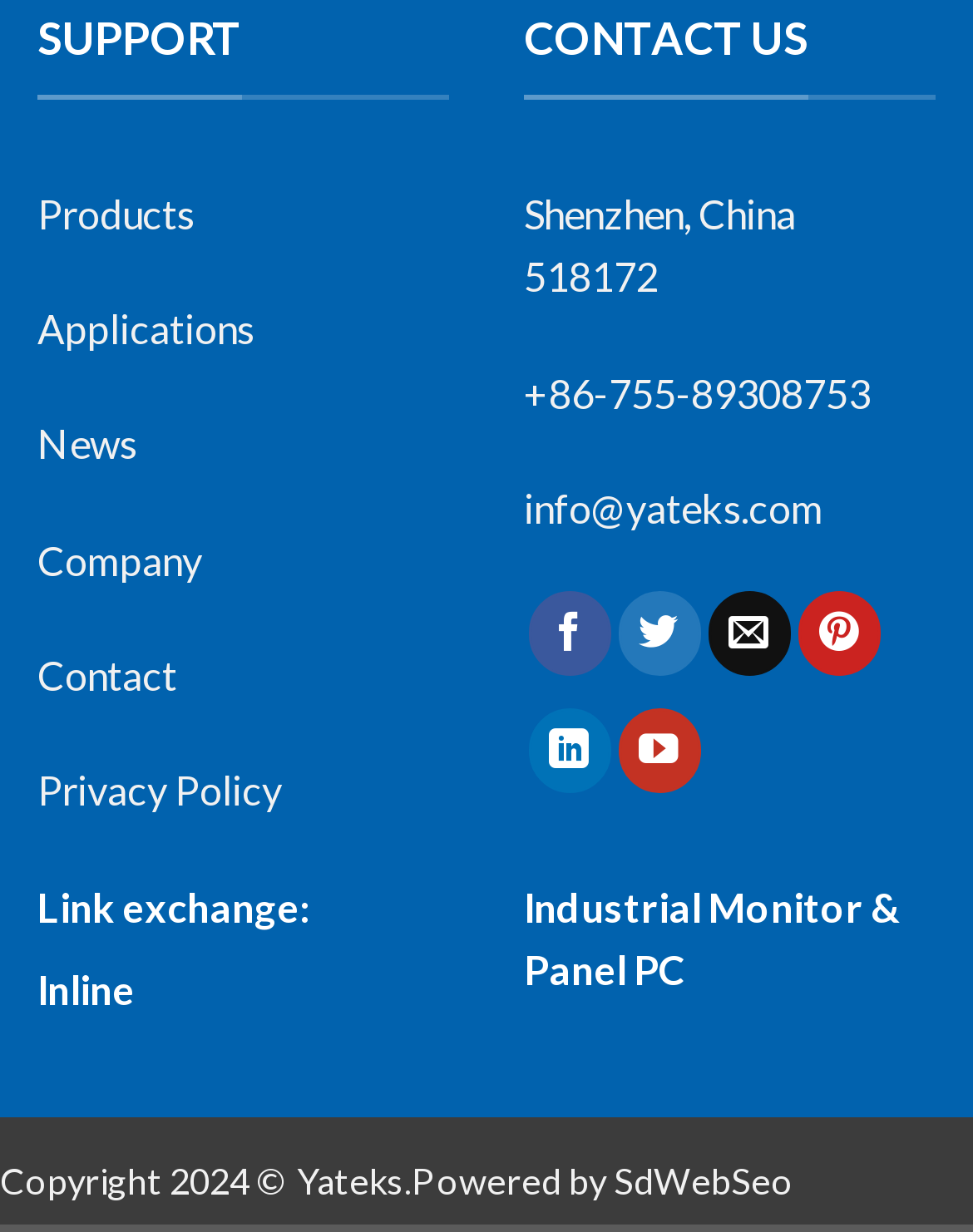Find the bounding box coordinates of the area that needs to be clicked in order to achieve the following instruction: "View Contact information". The coordinates should be specified as four float numbers between 0 and 1, i.e., [left, top, right, bottom].

[0.538, 0.153, 0.818, 0.243]